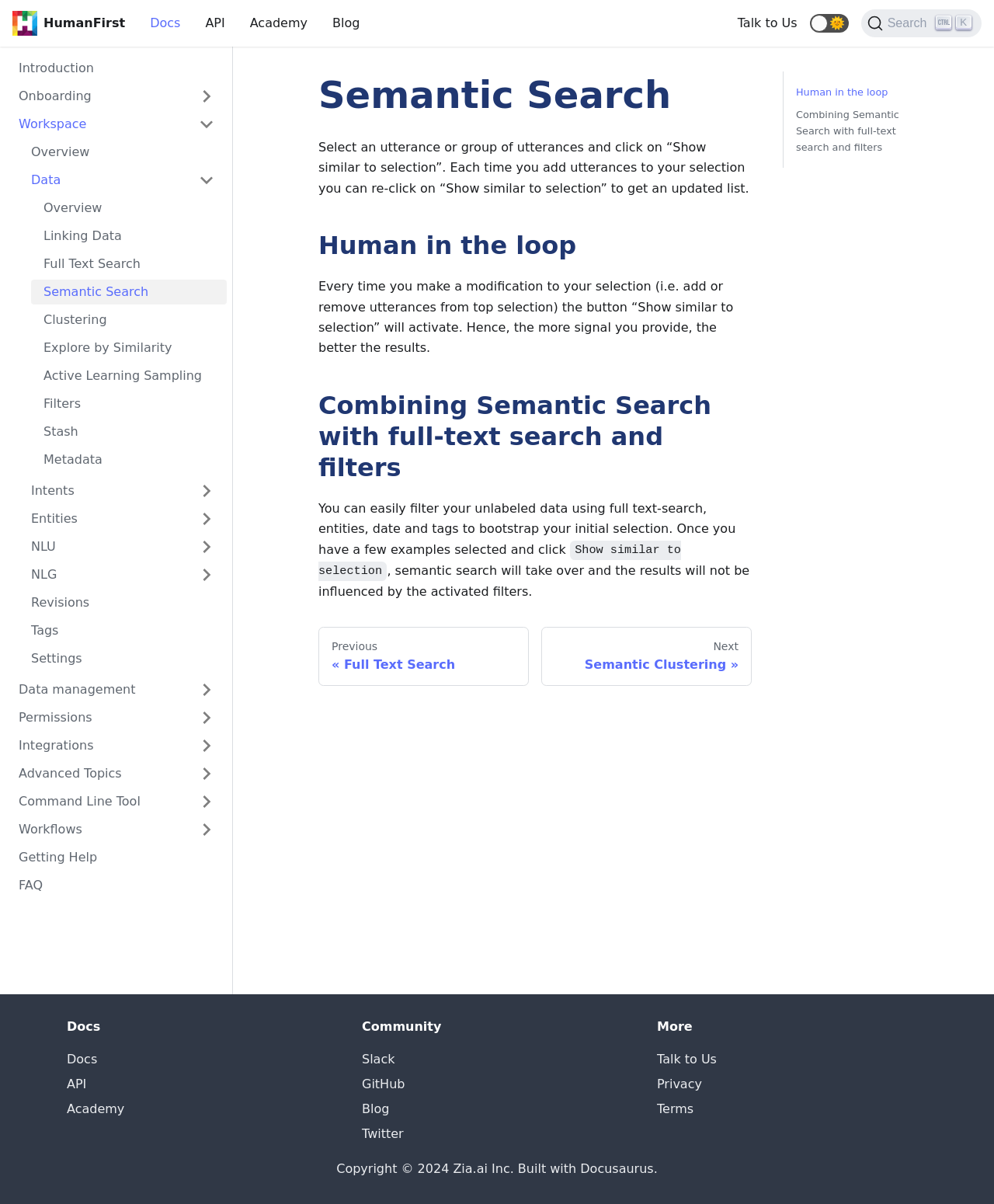Use the details in the image to answer the question thoroughly: 
What is the last link in the sidebar?

I scrolled down the sidebar and found the last link, which is 'Permissions'.